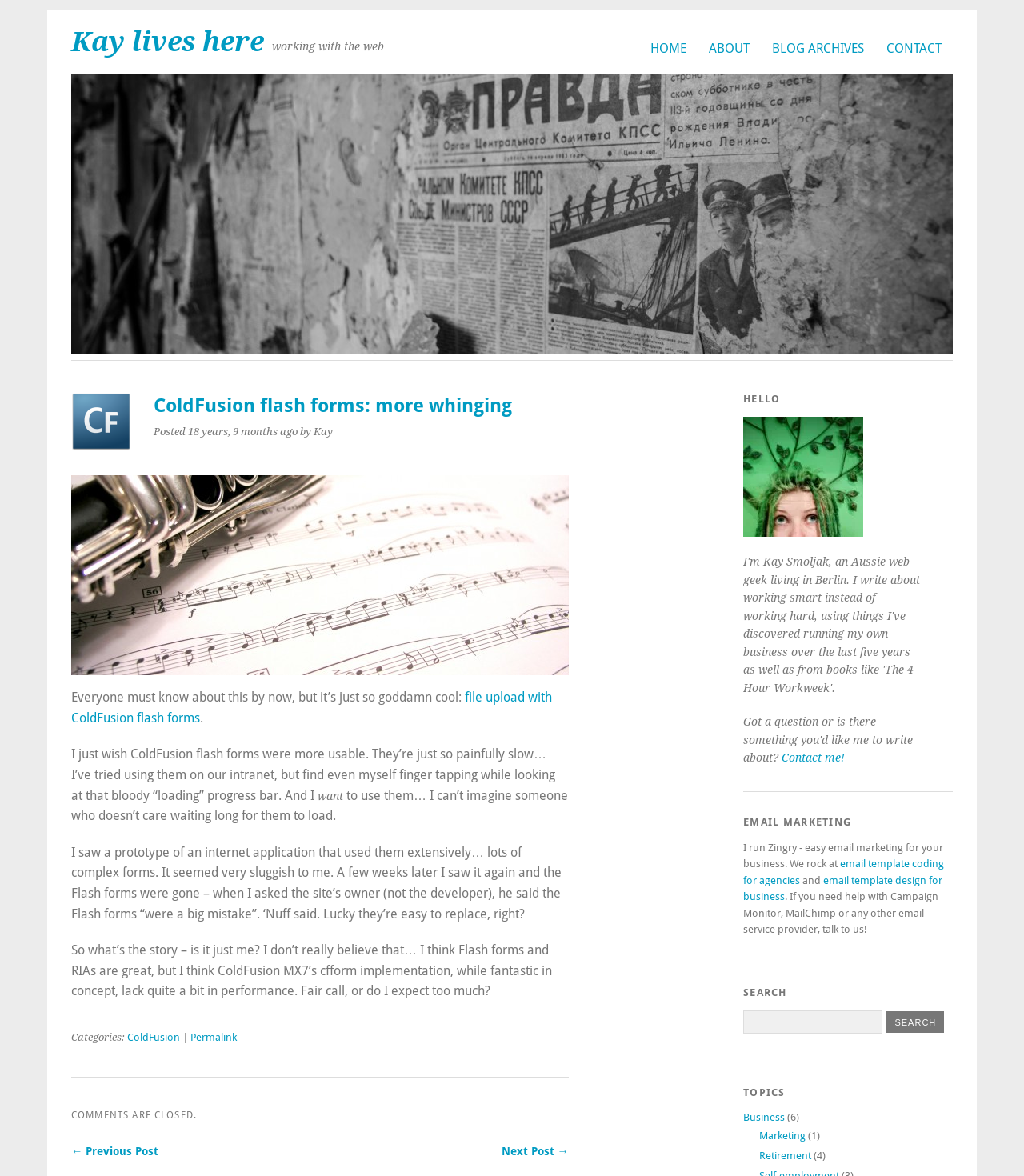Please find and report the bounding box coordinates of the element to click in order to perform the following action: "view previous post". The coordinates should be expressed as four float numbers between 0 and 1, in the format [left, top, right, bottom].

[0.07, 0.974, 0.264, 0.984]